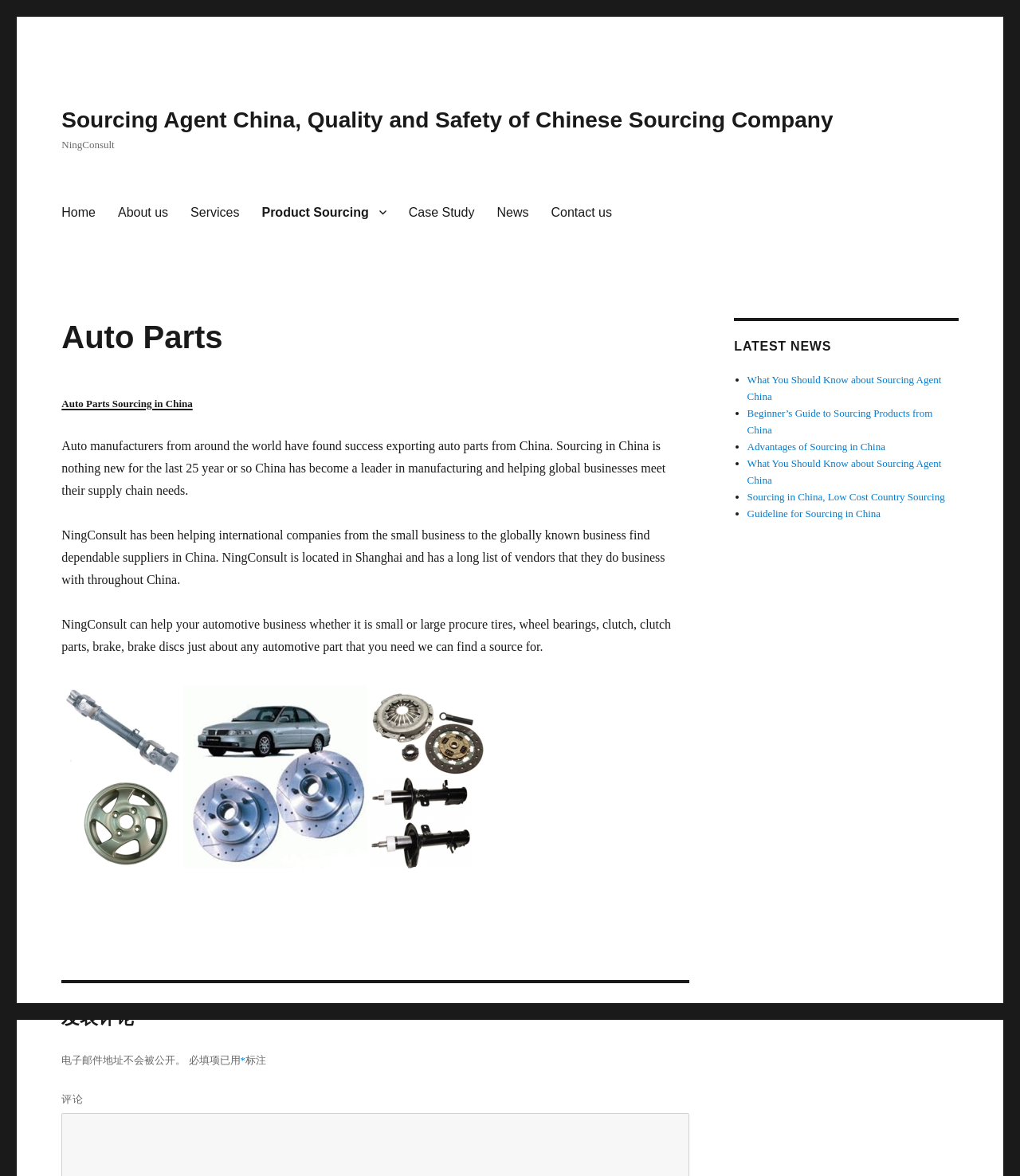Indicate the bounding box coordinates of the element that needs to be clicked to satisfy the following instruction: "Click on the 'Home' link". The coordinates should be four float numbers between 0 and 1, i.e., [left, top, right, bottom].

[0.049, 0.166, 0.105, 0.194]